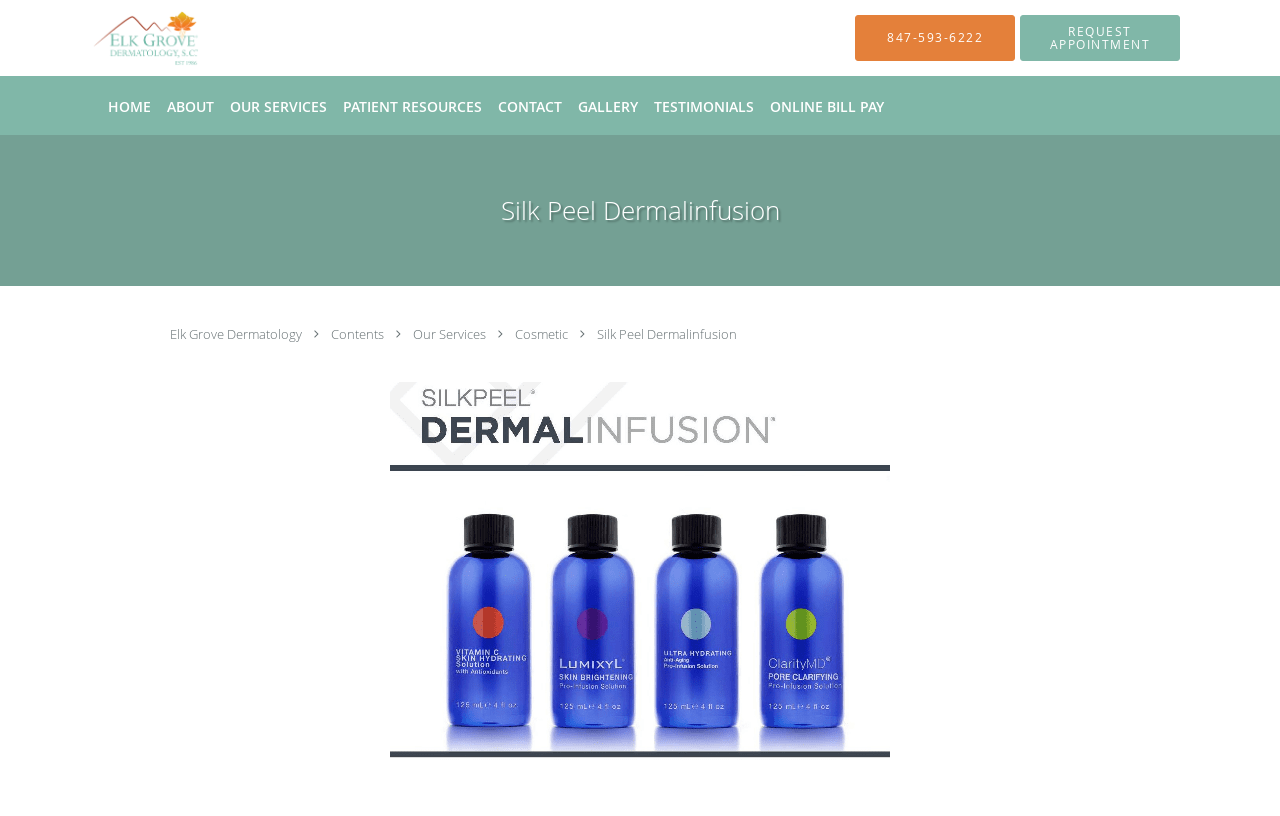Specify the bounding box coordinates (top-left x, top-left y, bottom-right x, bottom-right y) of the UI element in the screenshot that matches this description: Elk Grove Dermatology

[0.133, 0.399, 0.238, 0.421]